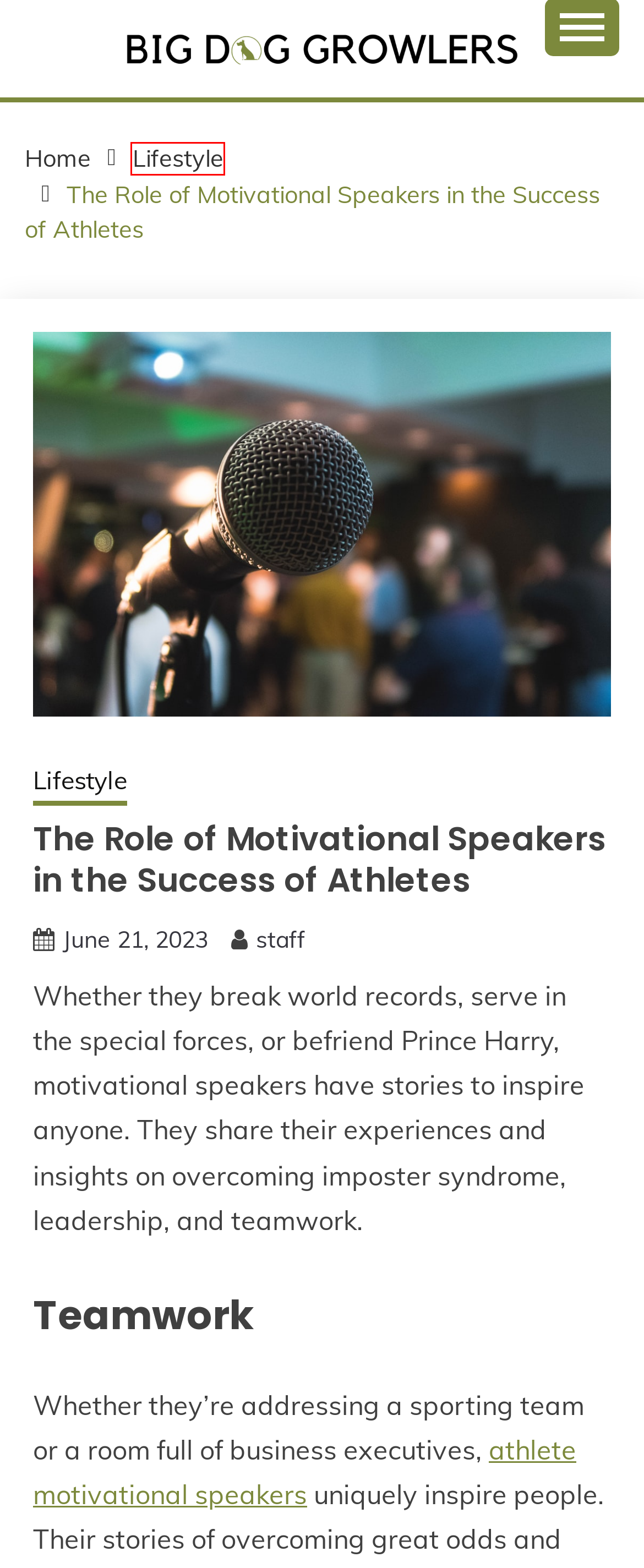Given a screenshot of a webpage with a red rectangle bounding box around a UI element, select the best matching webpage description for the new webpage that appears after clicking the highlighted element. The candidate descriptions are:
A. staff, Author at Big Dog Growlers
B. Dog Bites and Animal Attacks Seem on the Rise - What You Need to Know - Big Dog Growlers
C. Alfred, Author at Big Dog Growlers
D. Understanding Chinese Pronunciation - Big Dog Growlers
E. How Grocery Store Rewards Programs Can Skyrocket Your Sales - Big Dog Growlers
F. Lifestyle Archives - Big Dog Growlers
G. SportsSpeakers360.com: Sports Speakers & Motivational Athletes
H. Big Dog Growlers - Take a Bite Out of Life

F